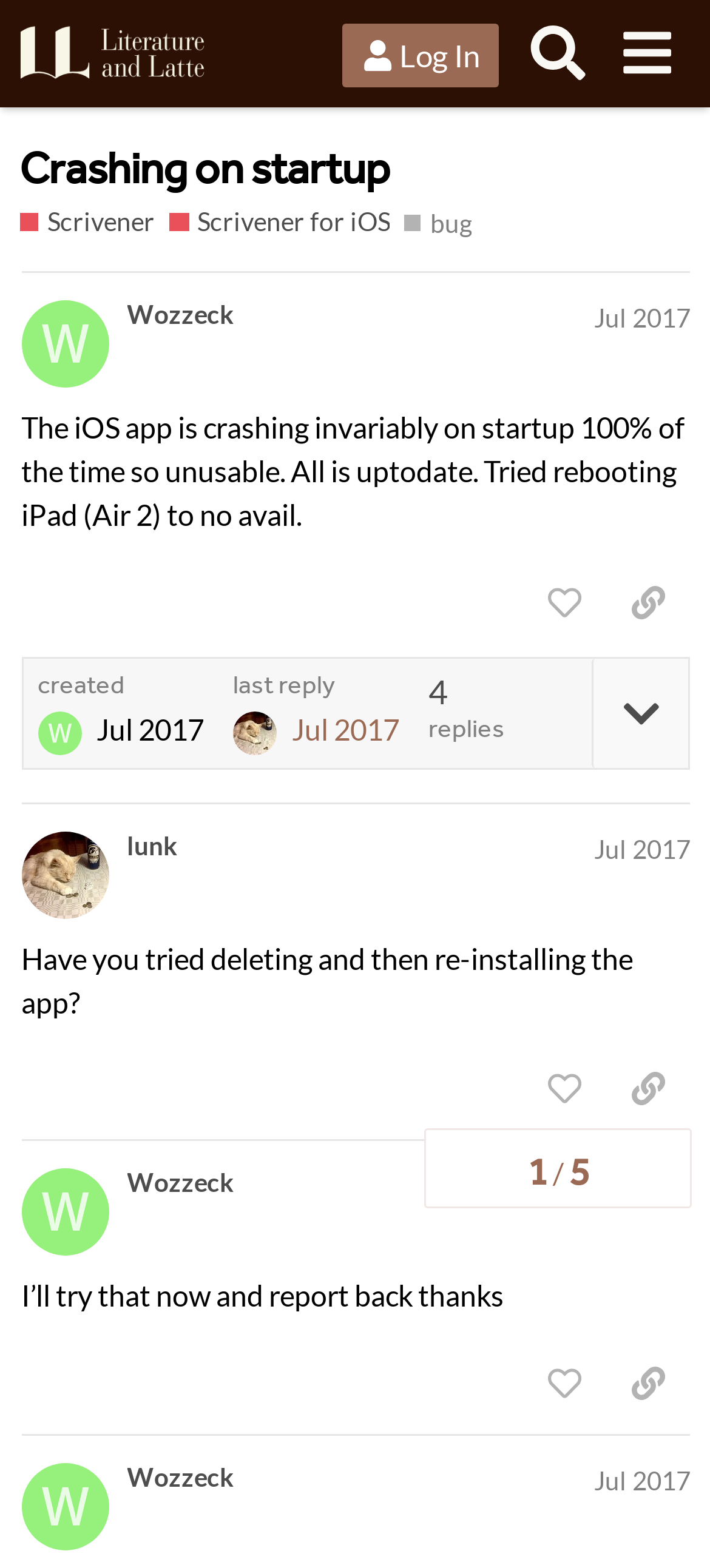Provide a one-word or brief phrase answer to the question:
How many replies are there in this discussion?

3